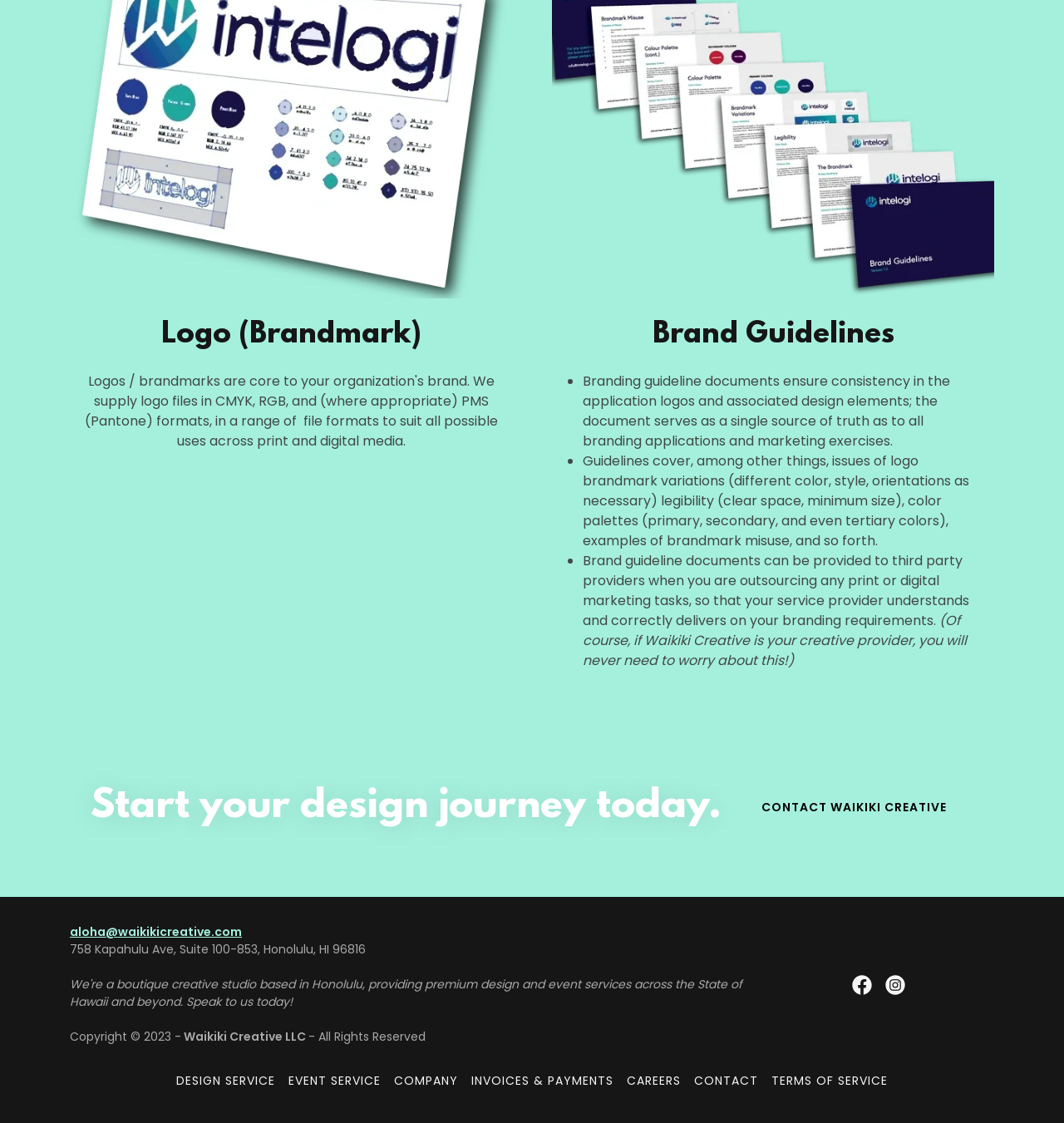Find the bounding box coordinates for the HTML element described as: "Invoices & Payments". The coordinates should consist of four float values between 0 and 1, i.e., [left, top, right, bottom].

[0.437, 0.949, 0.583, 0.976]